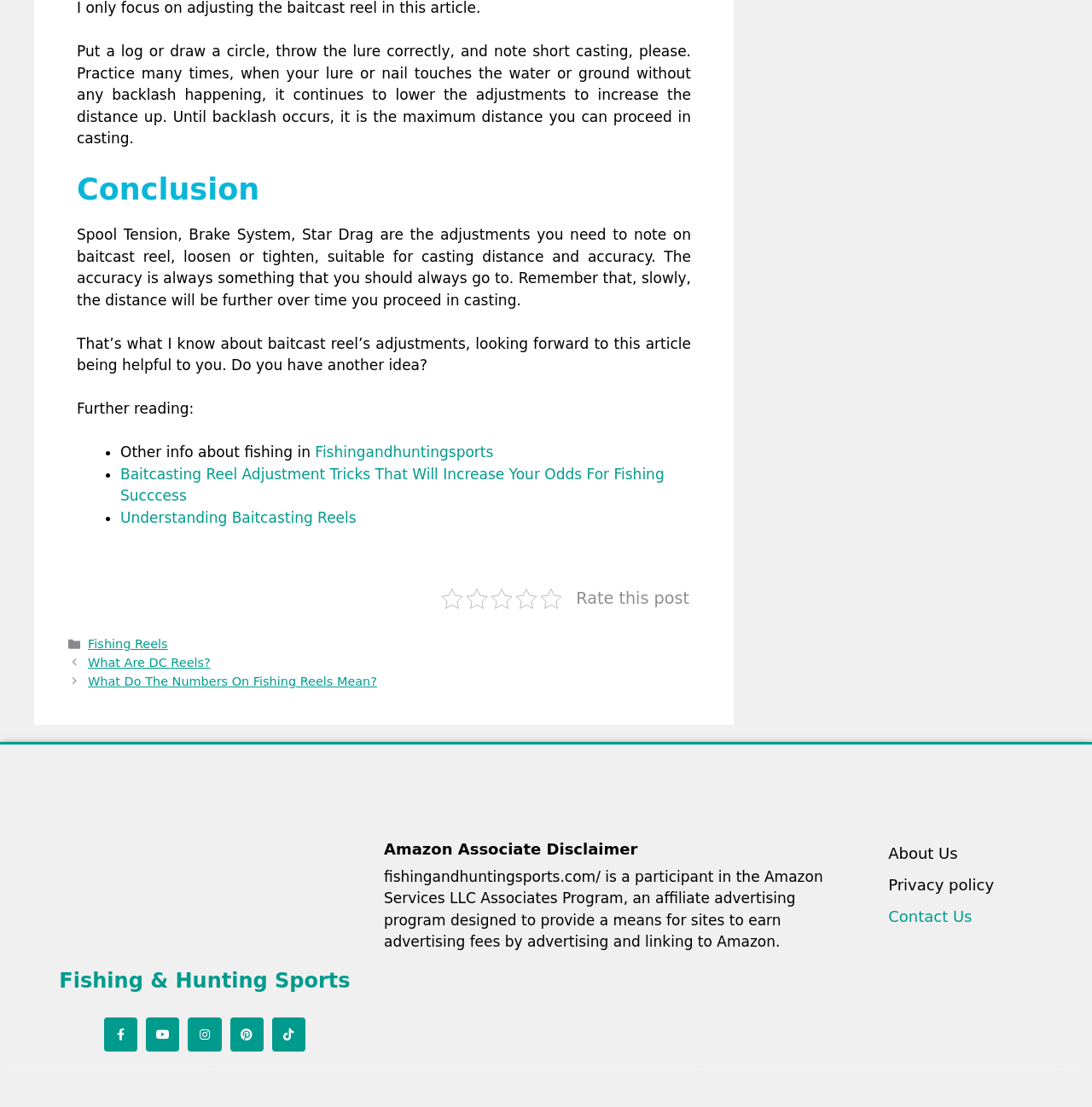Find the bounding box coordinates of the element I should click to carry out the following instruction: "Click on 'Fishing Reels'".

[0.081, 0.576, 0.154, 0.588]